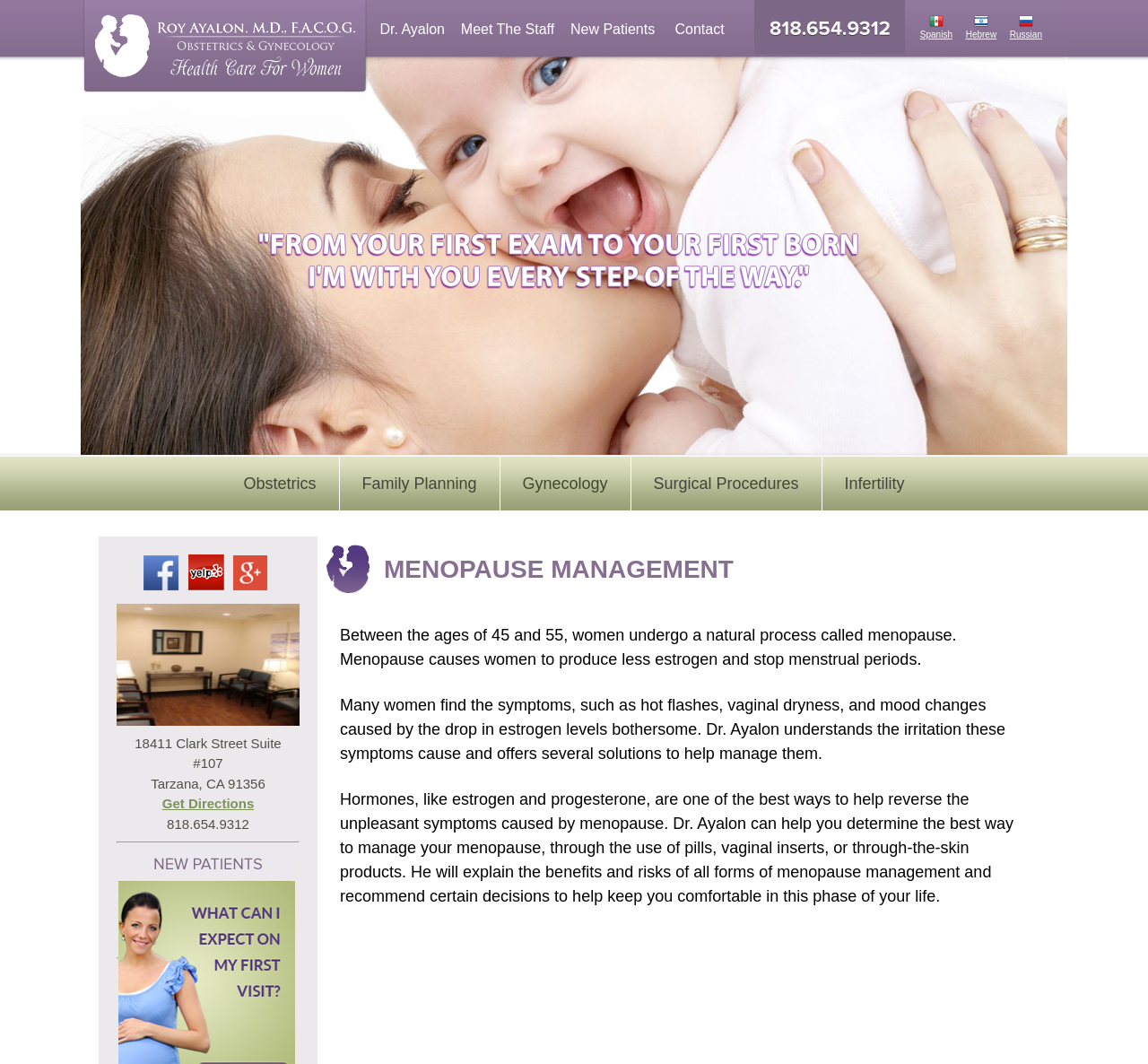Extract the bounding box of the UI element described as: "thyroxine medication and weight loss".

None